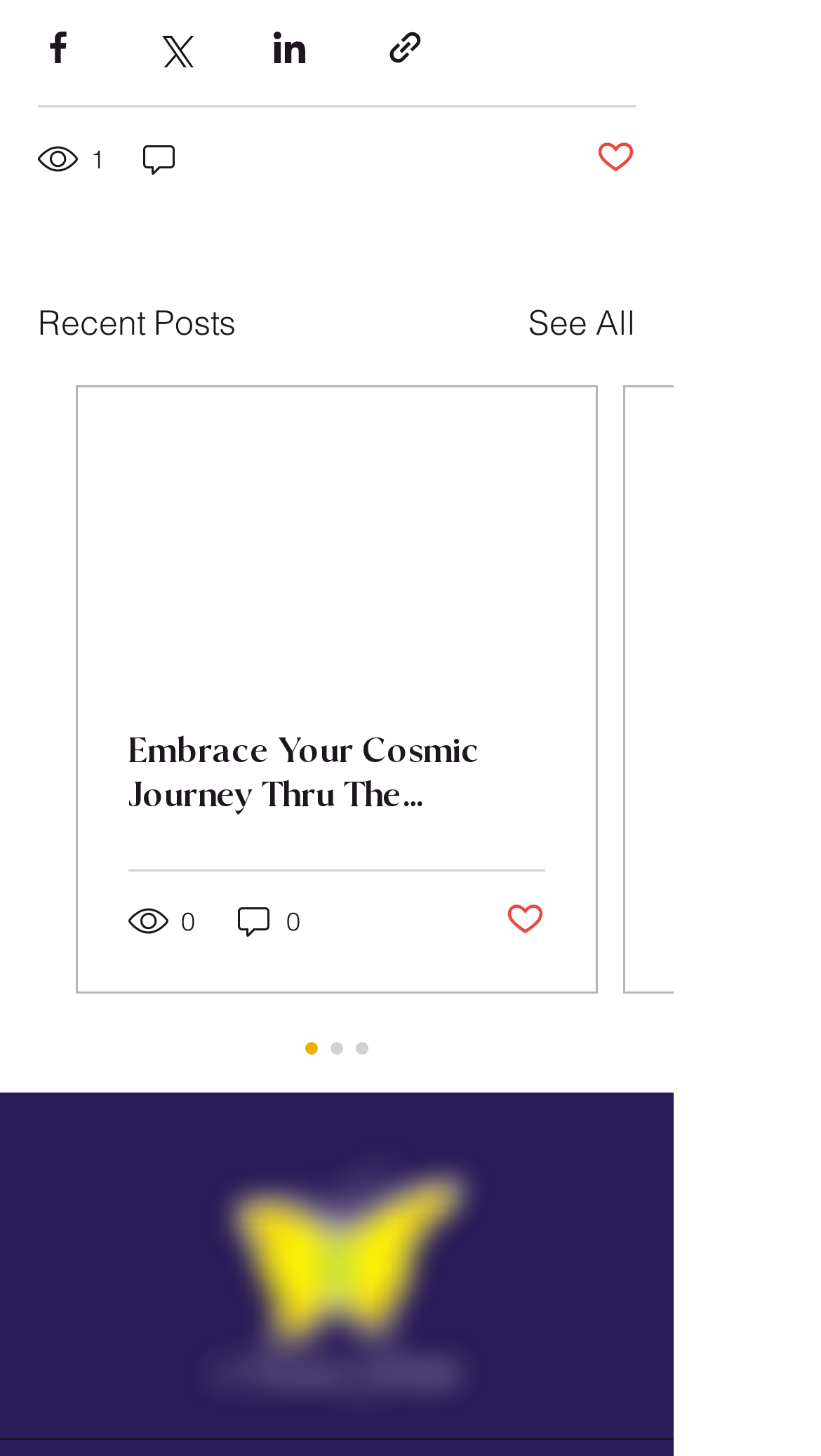Please identify the bounding box coordinates of the element's region that I should click in order to complete the following instruction: "Like a post". The bounding box coordinates consist of four float numbers between 0 and 1, i.e., [left, top, right, bottom].

[0.726, 0.094, 0.774, 0.125]